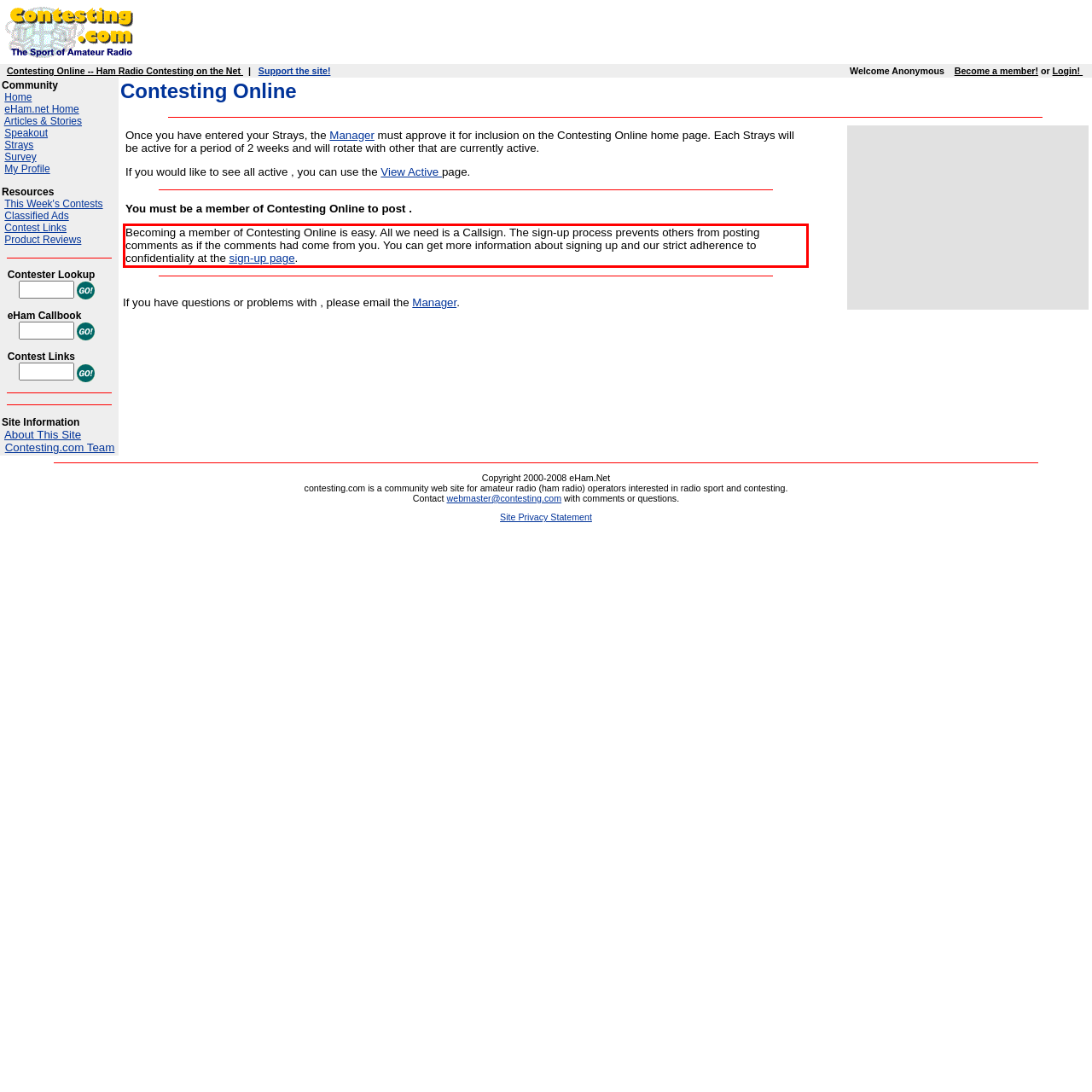Examine the screenshot of the webpage, locate the red bounding box, and perform OCR to extract the text contained within it.

Becoming a member of Contesting Online is easy. All we need is a Callsign. The sign-up process prevents others from posting comments as if the comments had come from you. You can get more information about signing up and our strict adherence to confidentiality at the sign-up page.